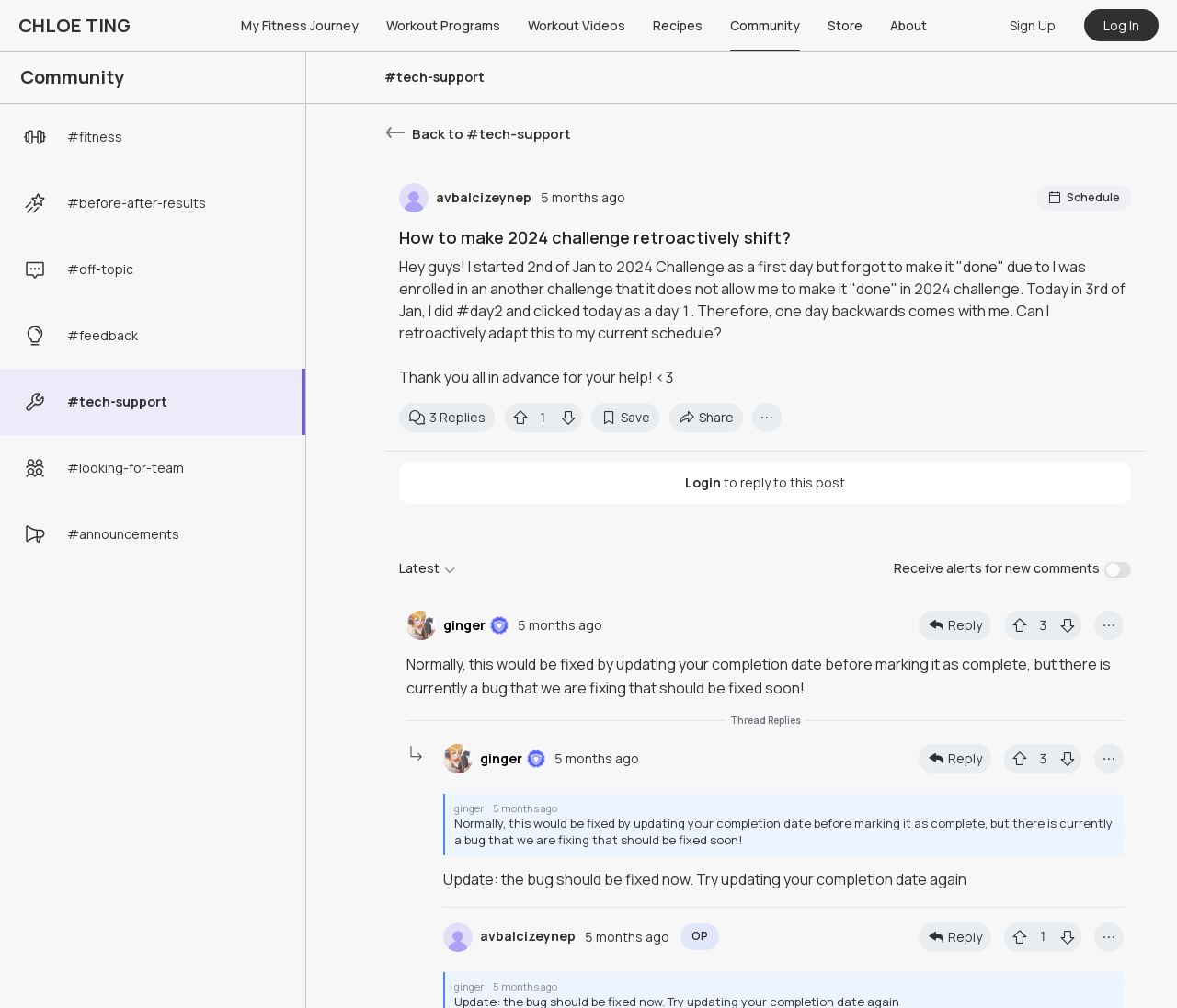Please locate the bounding box coordinates of the region I need to click to follow this instruction: "Click on the 'Save' button".

[0.502, 0.4, 0.56, 0.429]